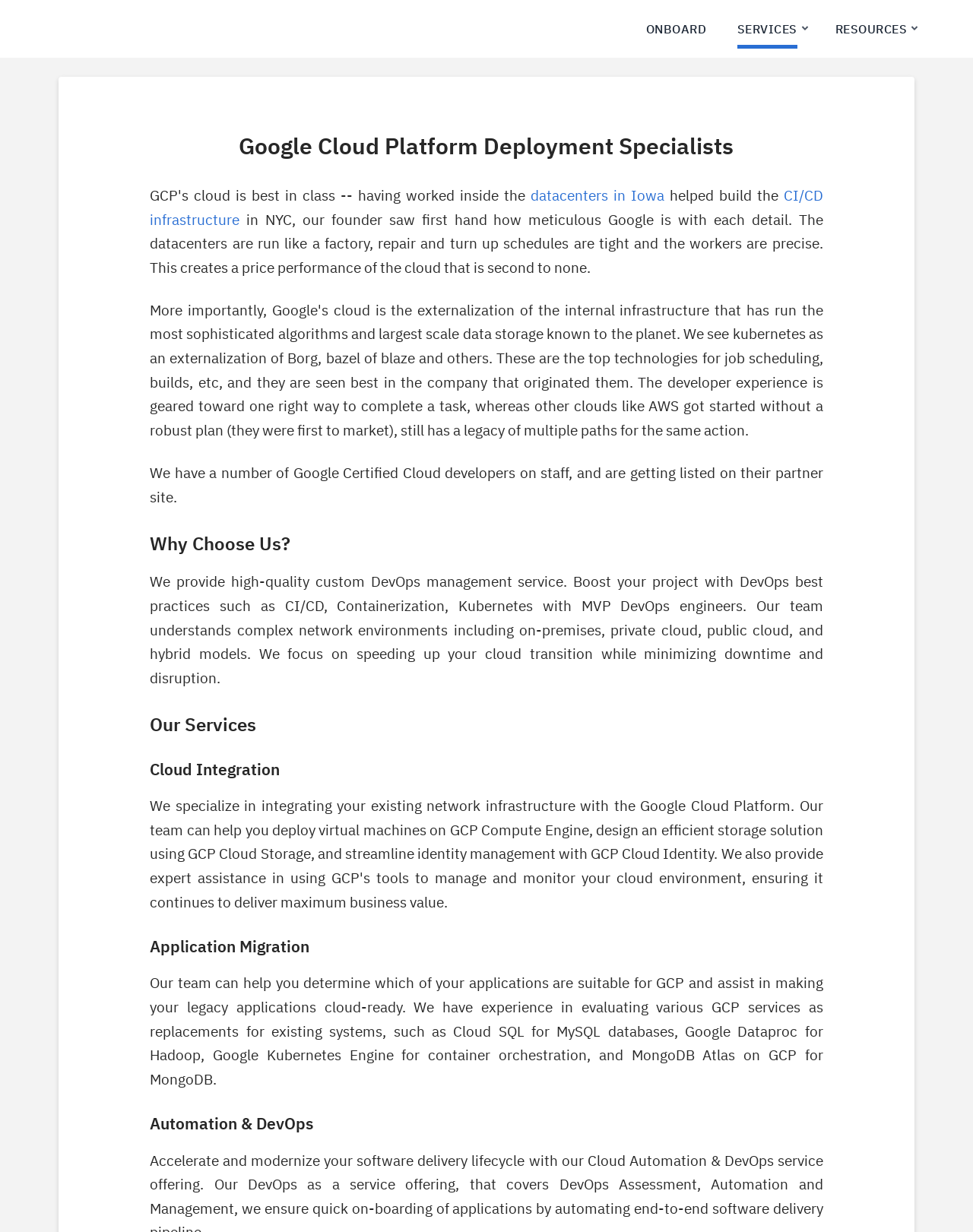Please determine the bounding box coordinates for the UI element described as: "Onboard".

[0.664, 0.01, 0.726, 0.039]